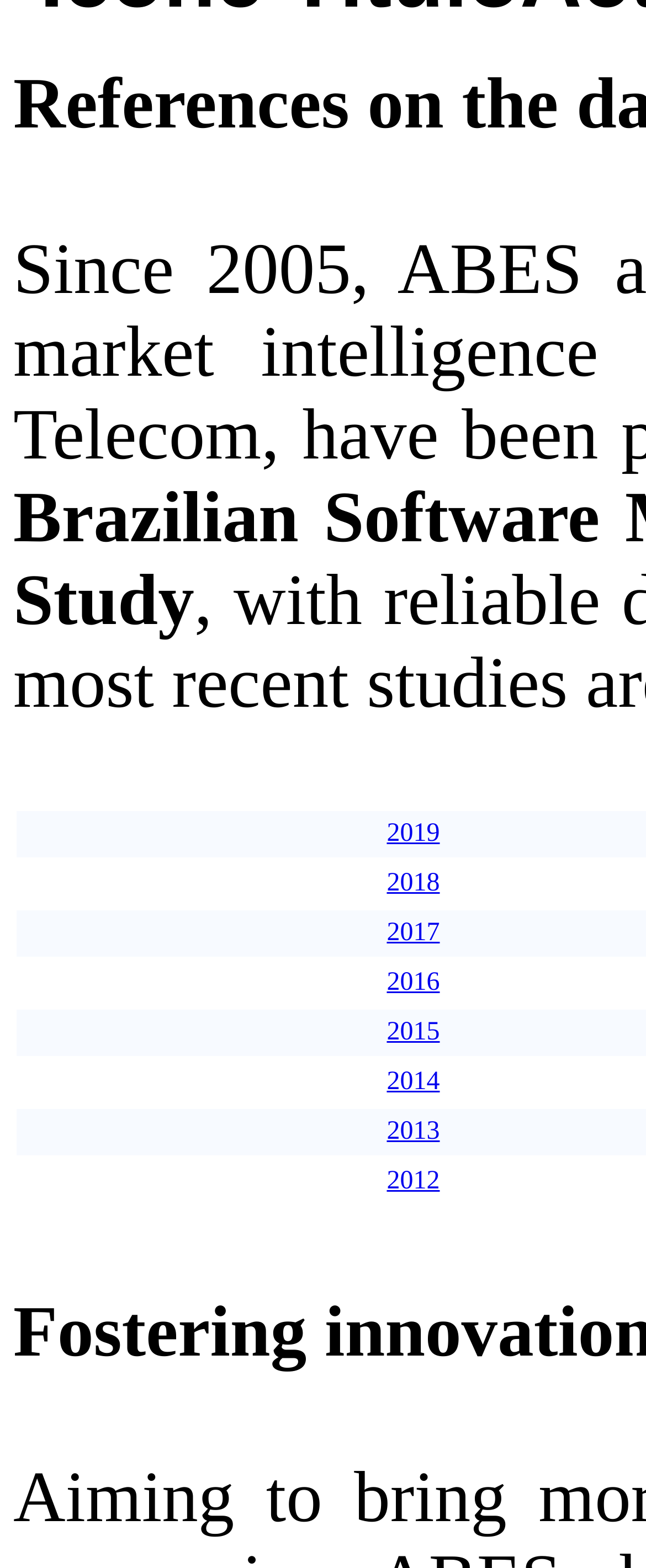Determine the bounding box coordinates of the region to click in order to accomplish the following instruction: "view 2017". Provide the coordinates as four float numbers between 0 and 1, specifically [left, top, right, bottom].

[0.599, 0.586, 0.681, 0.604]